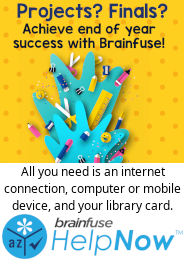What type of objects are featured in the image?
Based on the image, answer the question with a single word or brief phrase.

pencils and school supplies